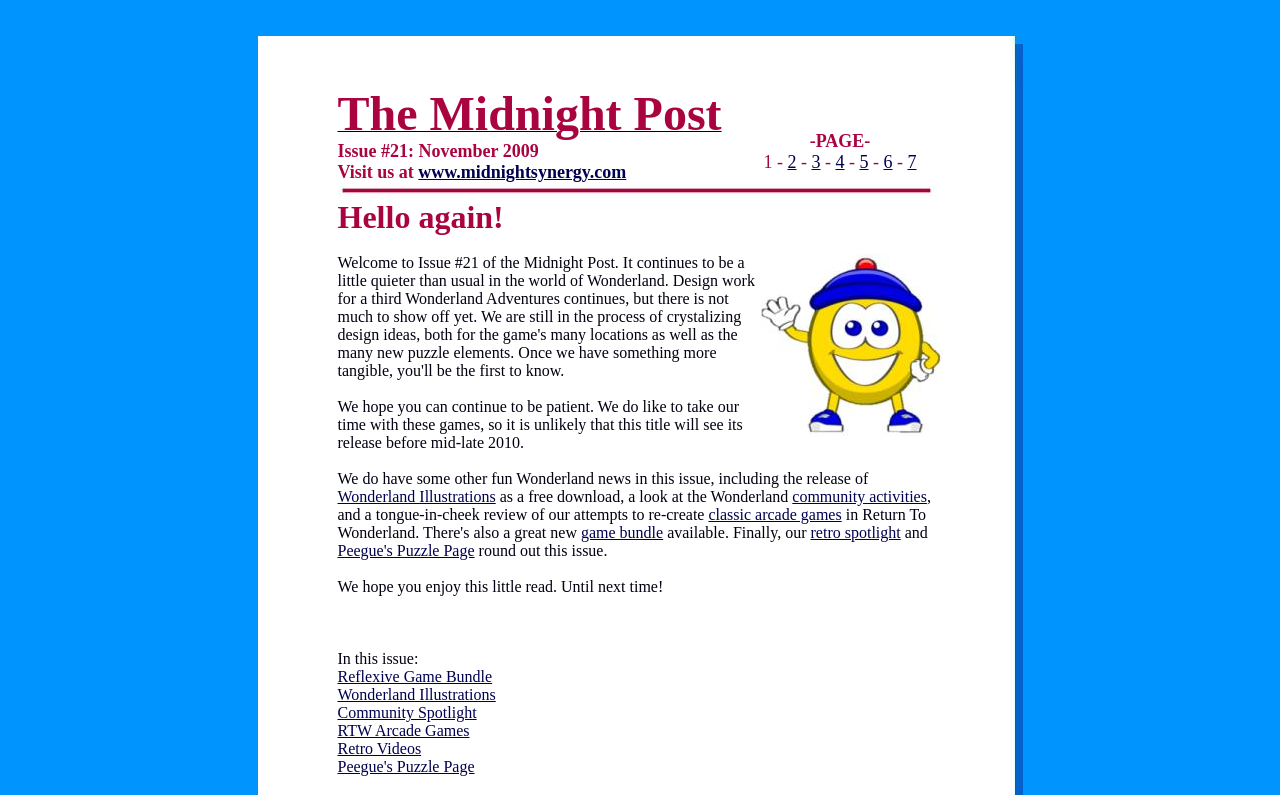What is the name of the game featured on this page?
Based on the image, answer the question with a single word or brief phrase.

Wonderland Game